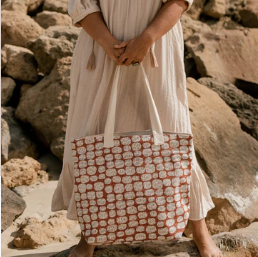Please reply to the following question with a single word or a short phrase:
What is the tote bag made of?

Not specified